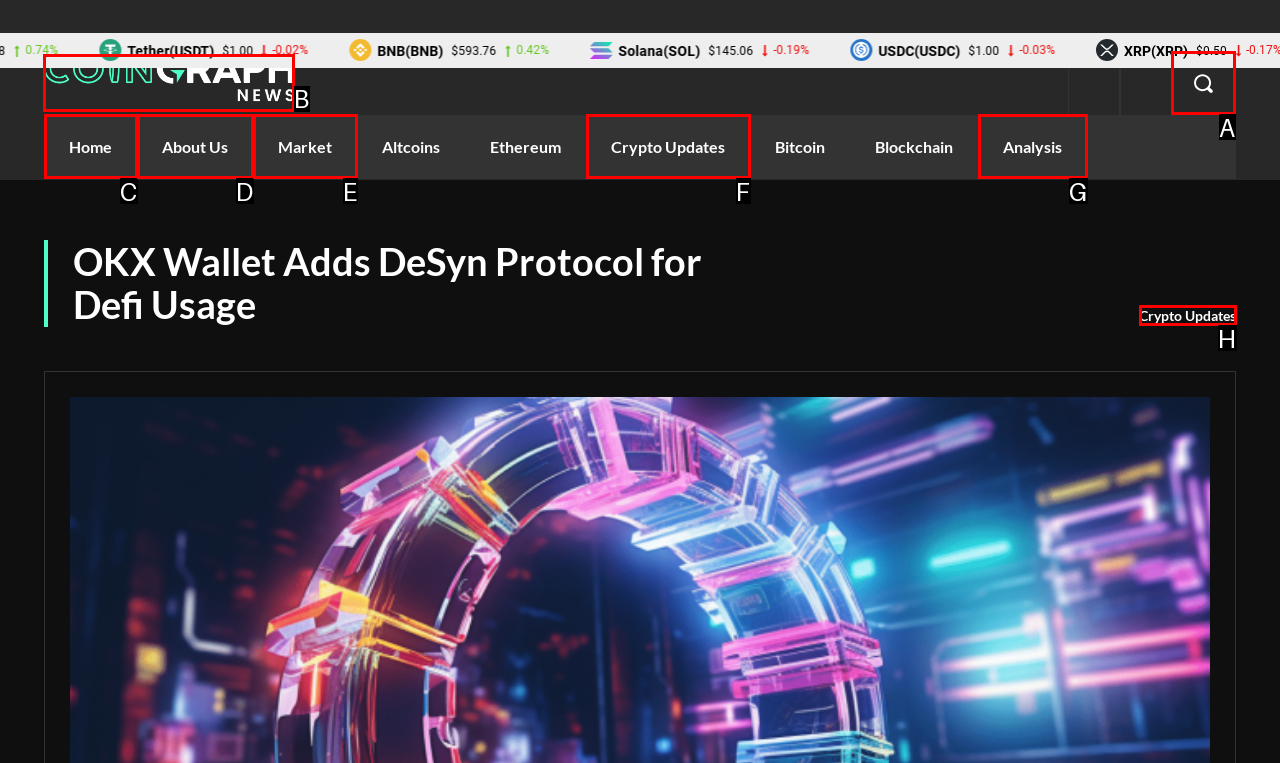Indicate which UI element needs to be clicked to fulfill the task: Click the logo
Answer with the letter of the chosen option from the available choices directly.

B